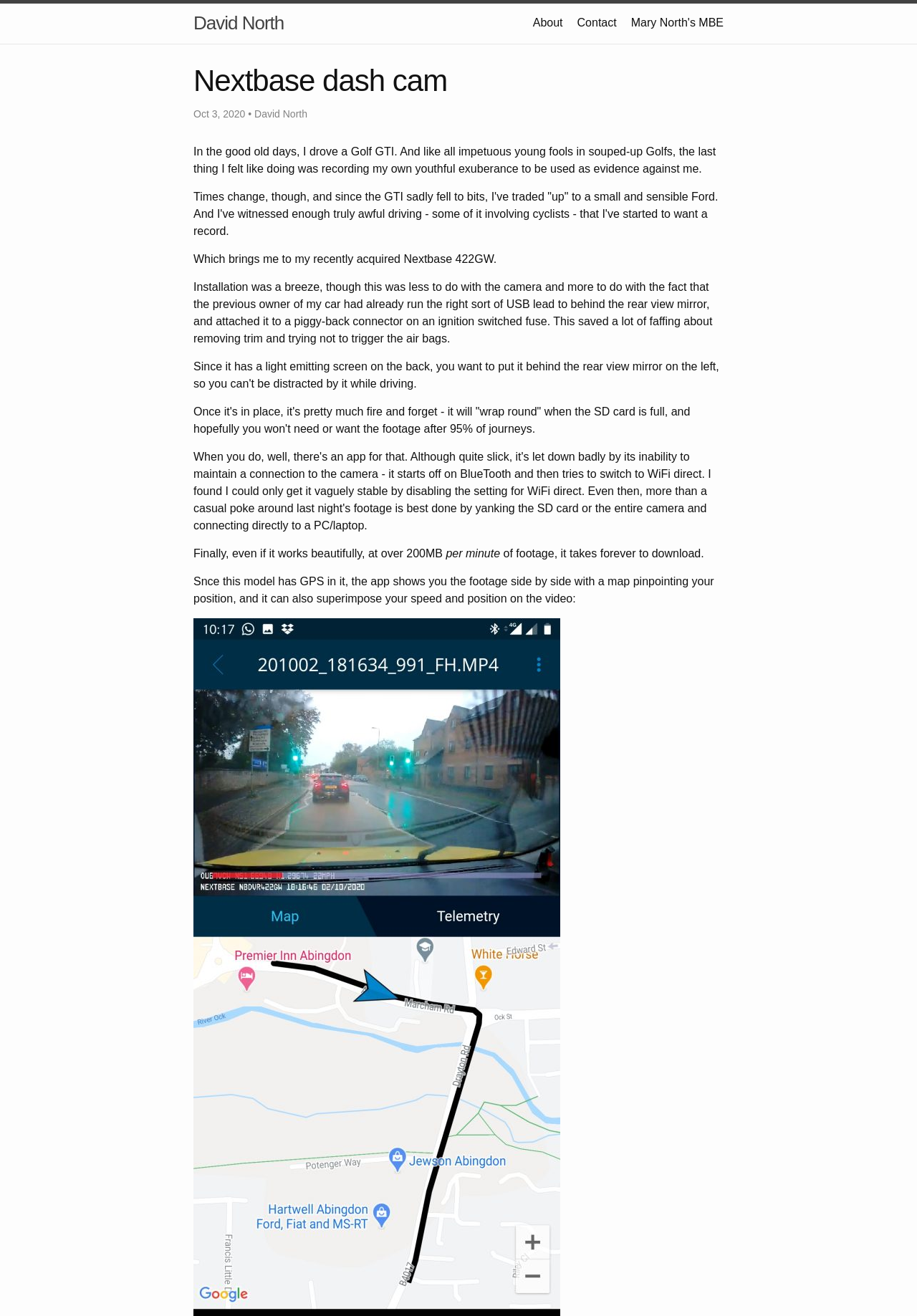Explain the webpage's design and content in an elaborate manner.

This webpage is about a personal review of a Nextbase dash cam by David North. At the top, there are four links: "David North", "About", "Contact", and "Mary North's MBE". Below these links, there is a header section with the title "Nextbase dash cam" and a timestamp "Oct 3, 2020". 

The main content of the webpage is a series of paragraphs written by David North, describing his experience with the dash cam. The text starts with a nostalgic tone, reminiscing about his past experience with a Golf GTI, and then transitions to his current situation, where he has acquired a Nextbase 422GW dash cam. 

The paragraphs are arranged vertically, with each one below the previous one. The text describes the installation process of the dash cam, which was relatively easy due to the previous owner's setup. The author also mentions the camera's features, such as its ability to "wrap round" when the SD card is full, and its GPS capabilities, which allow the app to show footage alongside a map, pinpointing the user's position and speed.